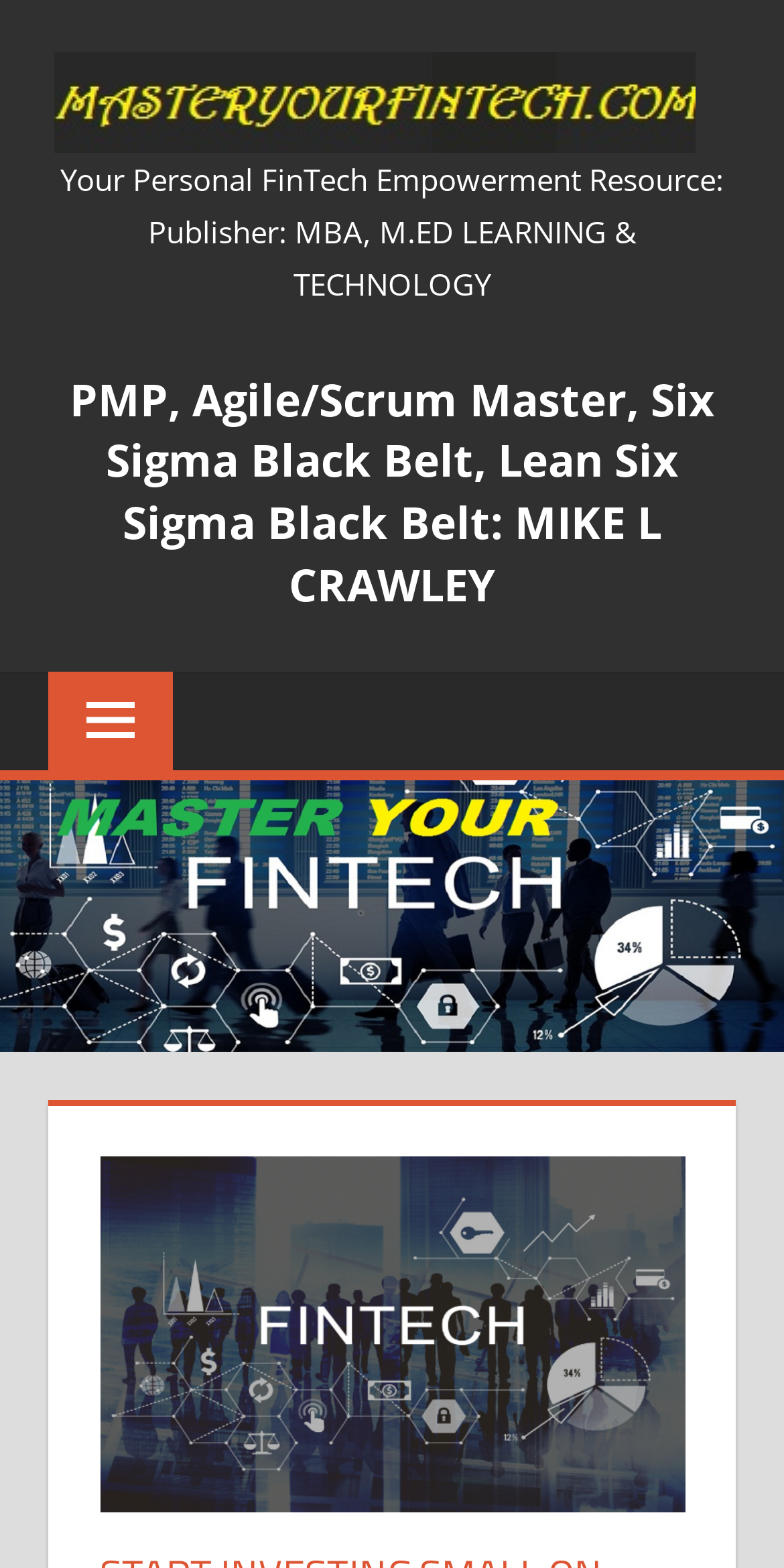Generate a comprehensive description of the contents of the webpage.

The webpage is titled "Start Investing Small on Your Own - Master Your FinTech" and appears to be a personal finance resource. At the top, there is a link to "Master Your FinTech" accompanied by an image with the same name, taking up most of the top section. Below this, there is a static text element describing the resource as "Your Personal FinTech Empowerment Resource" with the publisher's credentials.

To the right of this text, there is a complementary section containing a heading that lists the credentials of Mike L Crawley, including PMP, Agile/Scrum Master, Six Sigma Black Belt, and Lean Six Sigma Black Belt. 

On the left side, there is an unlabelled button that controls the primary menu, situated above a large image that takes up the lower half of the page, also with the title "Master Your FinTech". This image spans the entire width of the page.